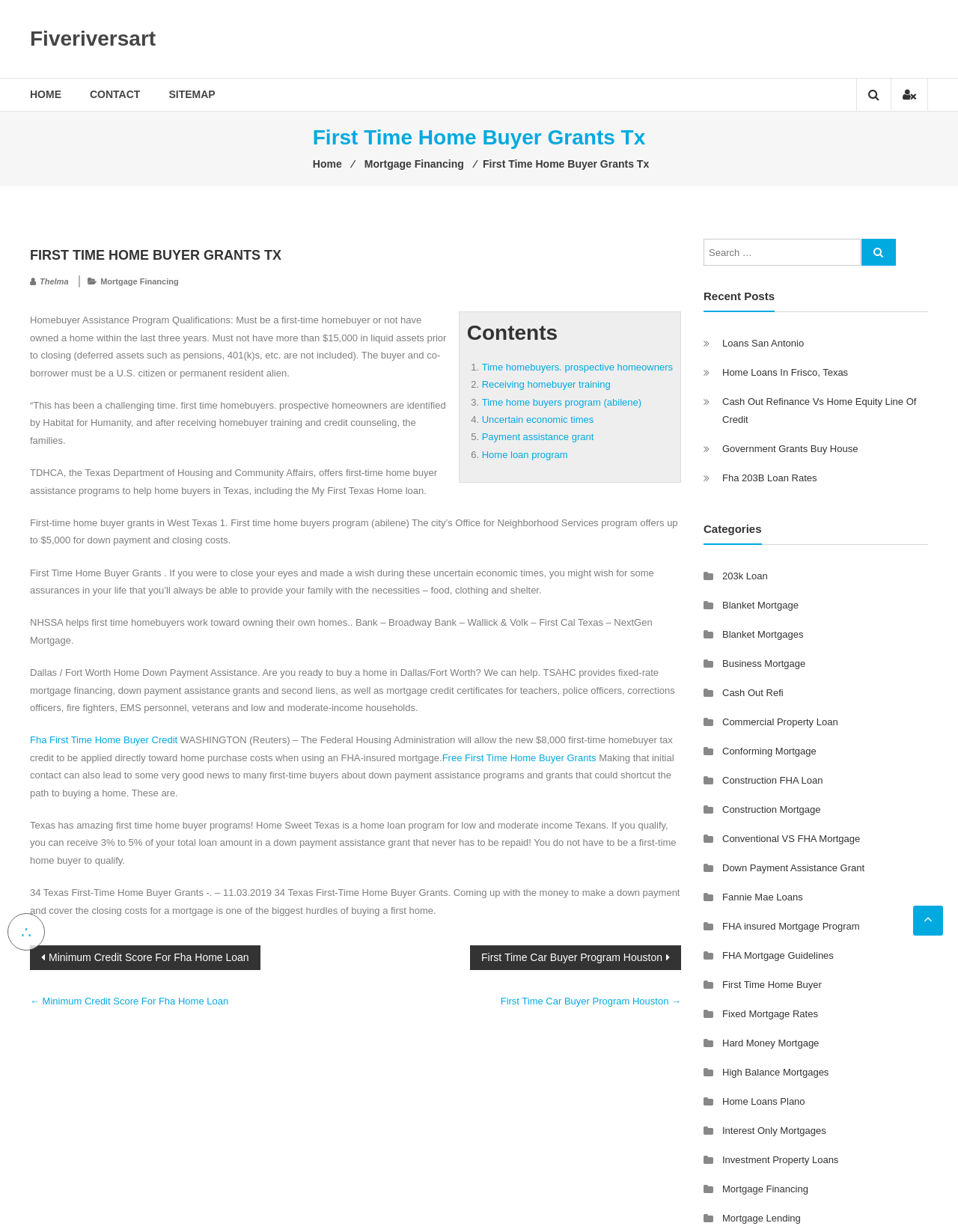What is the purpose of the My First Texas Home loan?
Give a thorough and detailed response to the question.

According to the webpage, 'TDHCA, the Texas Department of Housing and Community Affairs, offers first-time home buyer assistance programs to help home buyers in Texas, including the My First Texas Home loan', which suggests that the purpose of the My First Texas Home loan is to help home buyers in Texas.